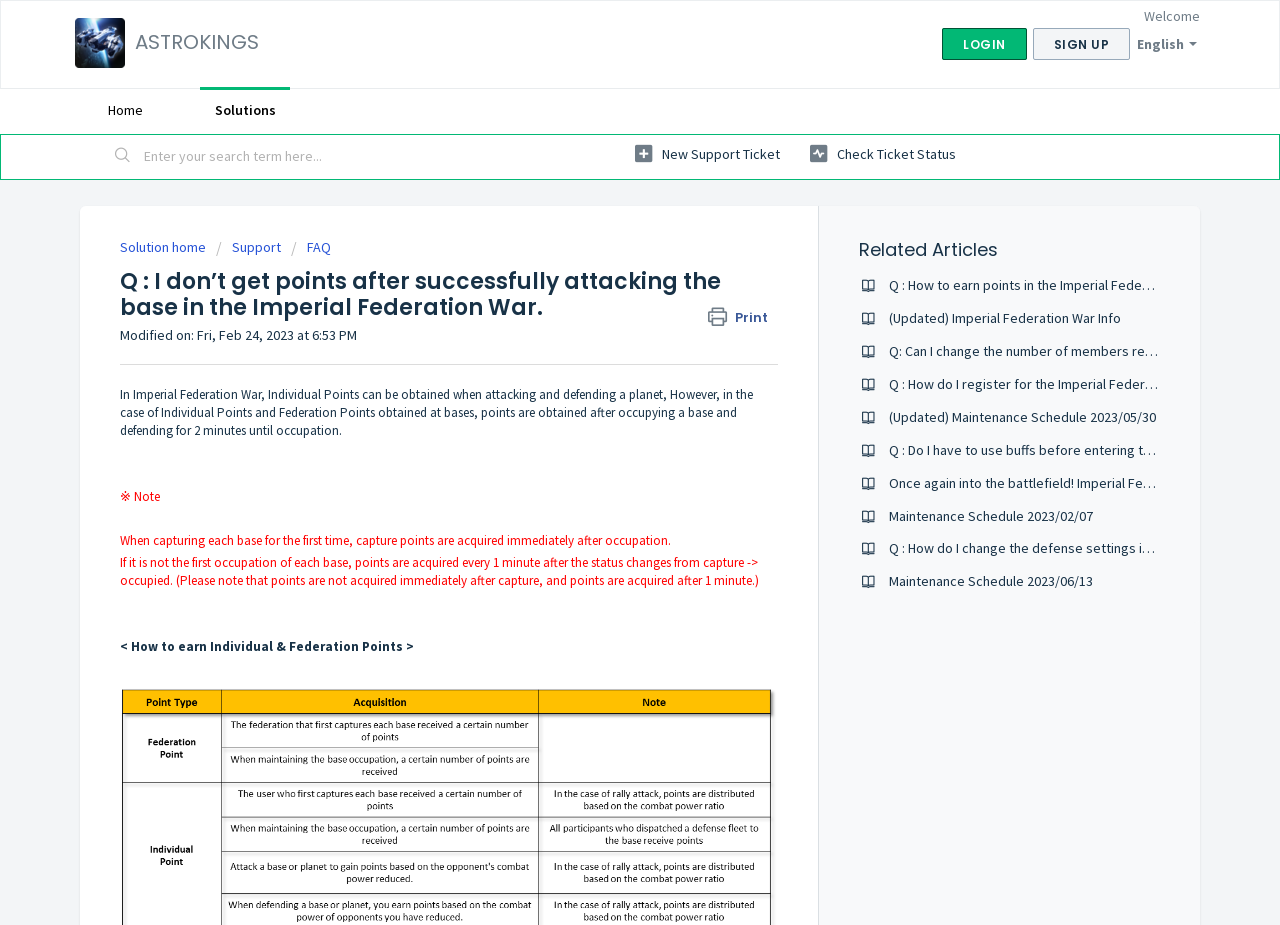Calculate the bounding box coordinates of the UI element given the description: "(Updated) Maintenance Schedule 2023/05/30".

[0.695, 0.441, 0.903, 0.46]